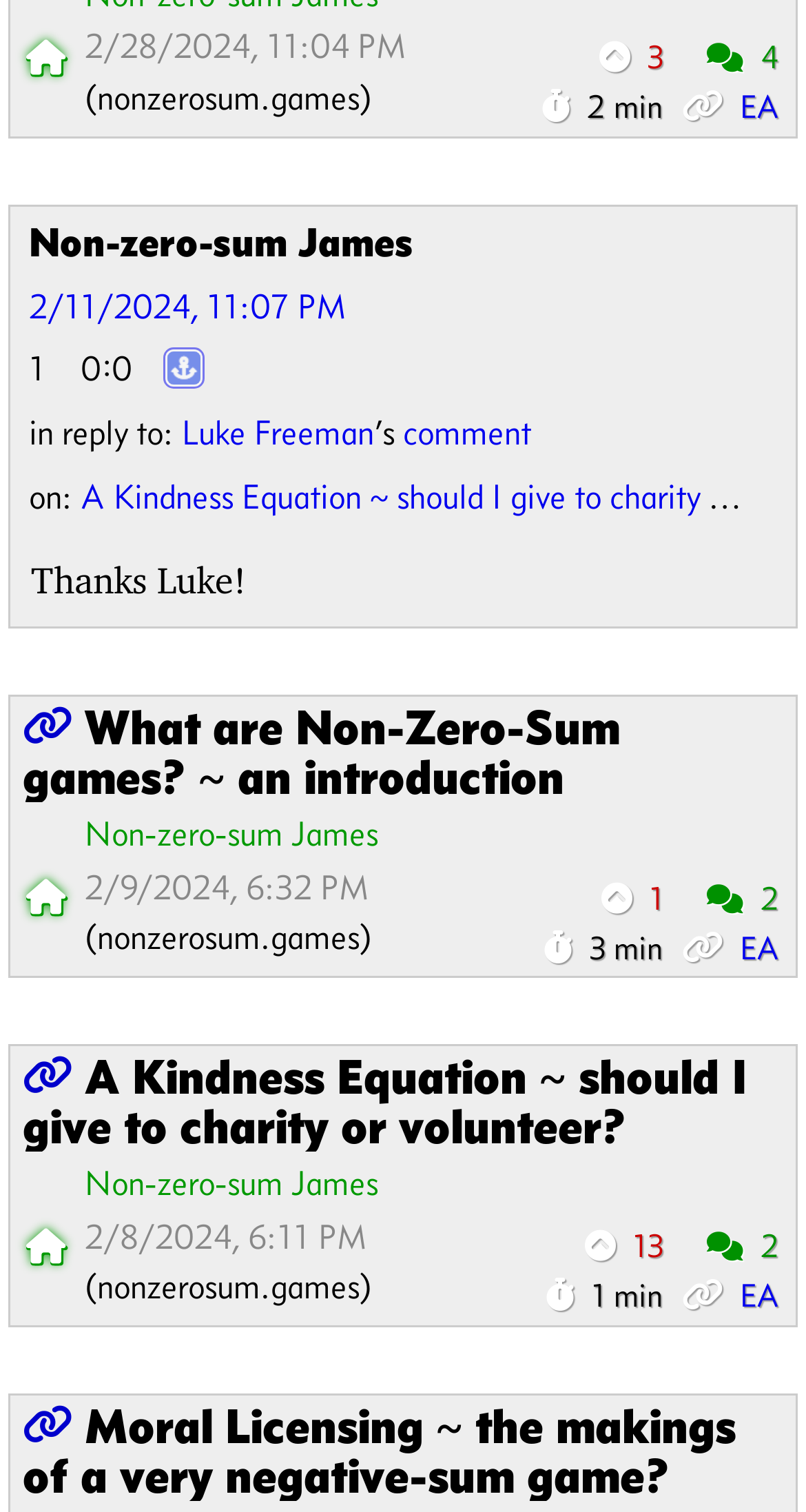Pinpoint the bounding box coordinates of the area that should be clicked to complete the following instruction: "Click on the link 'Permalink'". The coordinates must be given as four float numbers between 0 and 1, i.e., [left, top, right, bottom].

[0.208, 0.223, 0.249, 0.265]